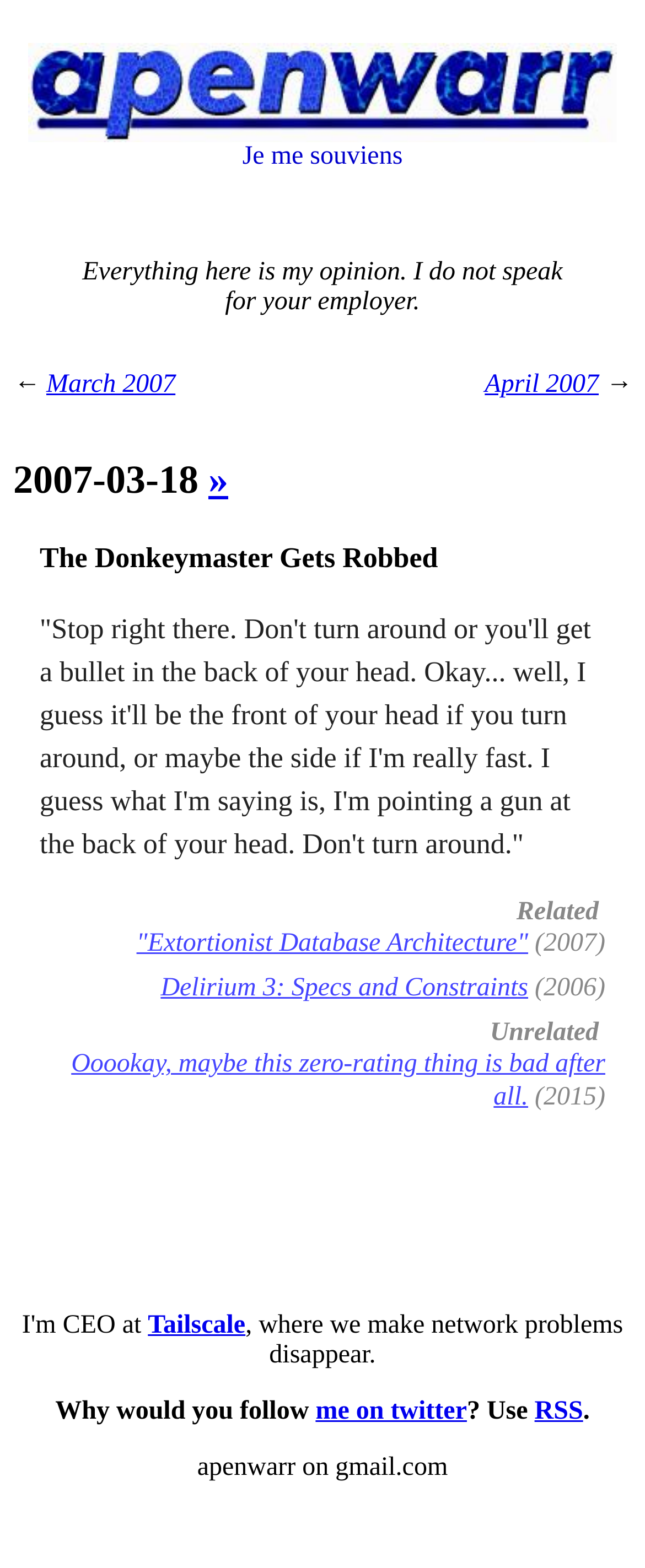Identify the bounding box coordinates of the section to be clicked to complete the task described by the following instruction: "Read the article about Male Enhancement Tricks". The coordinates should be four float numbers between 0 and 1, formatted as [left, top, right, bottom].

None